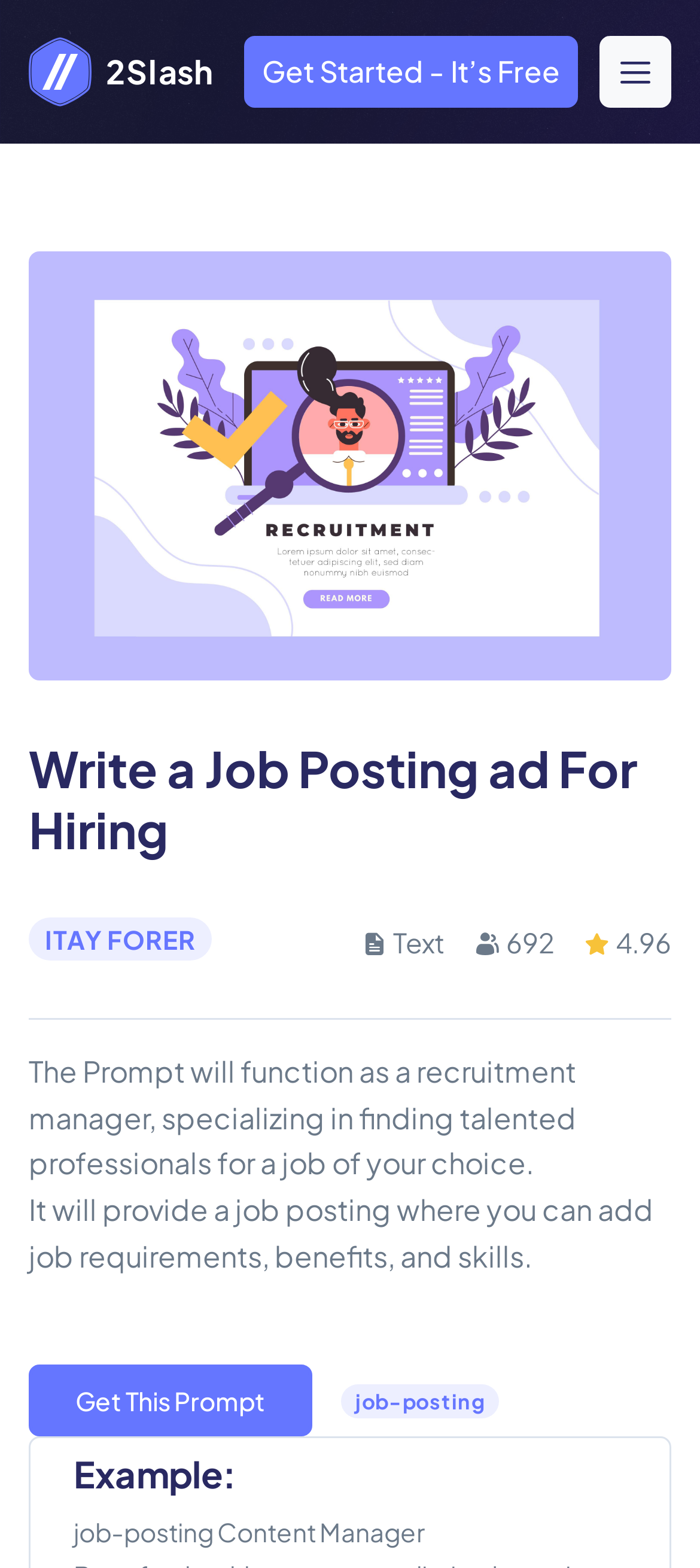Create an in-depth description of the webpage, covering main sections.

The webpage is about creating a job posting ad for hiring, specifically with the help of a recruitment manager tool called "The Prompt". At the top, there is a header section with a link to "2Slash" on the left and a call-to-action button "Get Started - It’s Free" on the right. Next to the call-to-action button, there is a small icon button with an emphasis on it.

Below the header section, there is a large image that takes up most of the width, accompanied by a heading that reads "Write a Job Posting ad For Hiring". The image is described as a visual representation of the job posting process, where The Prompt helps find talented professionals for a job of your choice.

Underneath the image, there is a section with a link to "ITAY FORER" on the left, followed by several emphasis elements and a static text "692" and "4.96" on the right. This section appears to be a rating or review section.

The main content of the webpage is divided into two paragraphs, which describe the functionality of The Prompt. The first paragraph explains that The Prompt will function as a recruitment manager, specializing in finding talented professionals for a job of your choice. The second paragraph elaborates on how The Prompt will provide a job posting where you can add job requirements, benefits, and skills.

At the bottom of the page, there is a call-to-action button "Get This Prompt" on the left, and a static text "job-posting" on the right. Below that, there is an example section with a heading "Example:" and a static text "job-posting Content Manager".